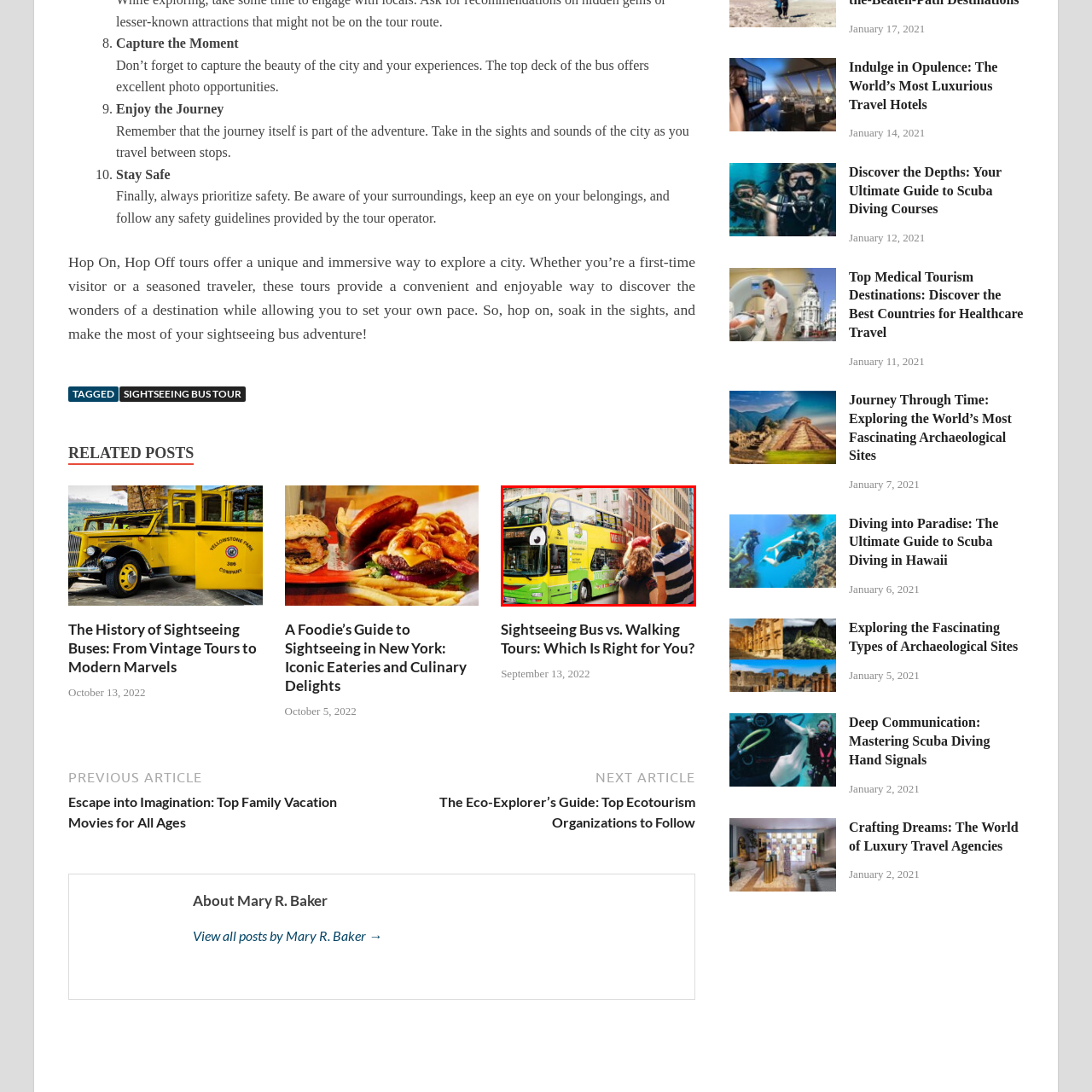What is the theme of the image?
Focus on the content inside the red bounding box and offer a detailed explanation.

The caption highlights that the image is centered around the theme of 'Sightseeing Bus vs. Walking Tours', which emphasizes different ways to experience the attractions of a city.